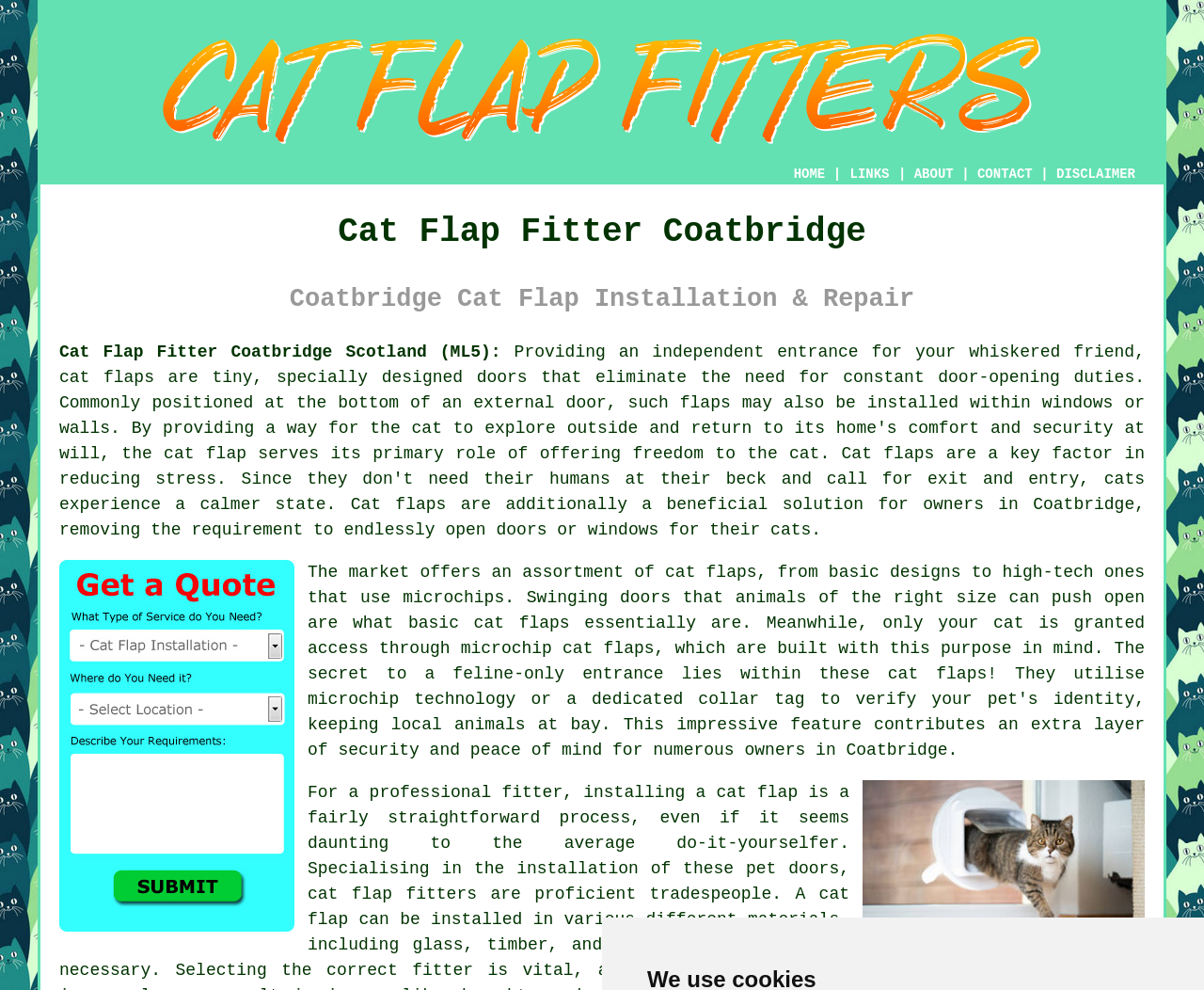Please locate the bounding box coordinates of the element's region that needs to be clicked to follow the instruction: "Click the HOME link". The bounding box coordinates should be provided as four float numbers between 0 and 1, i.e., [left, top, right, bottom].

[0.659, 0.168, 0.685, 0.183]